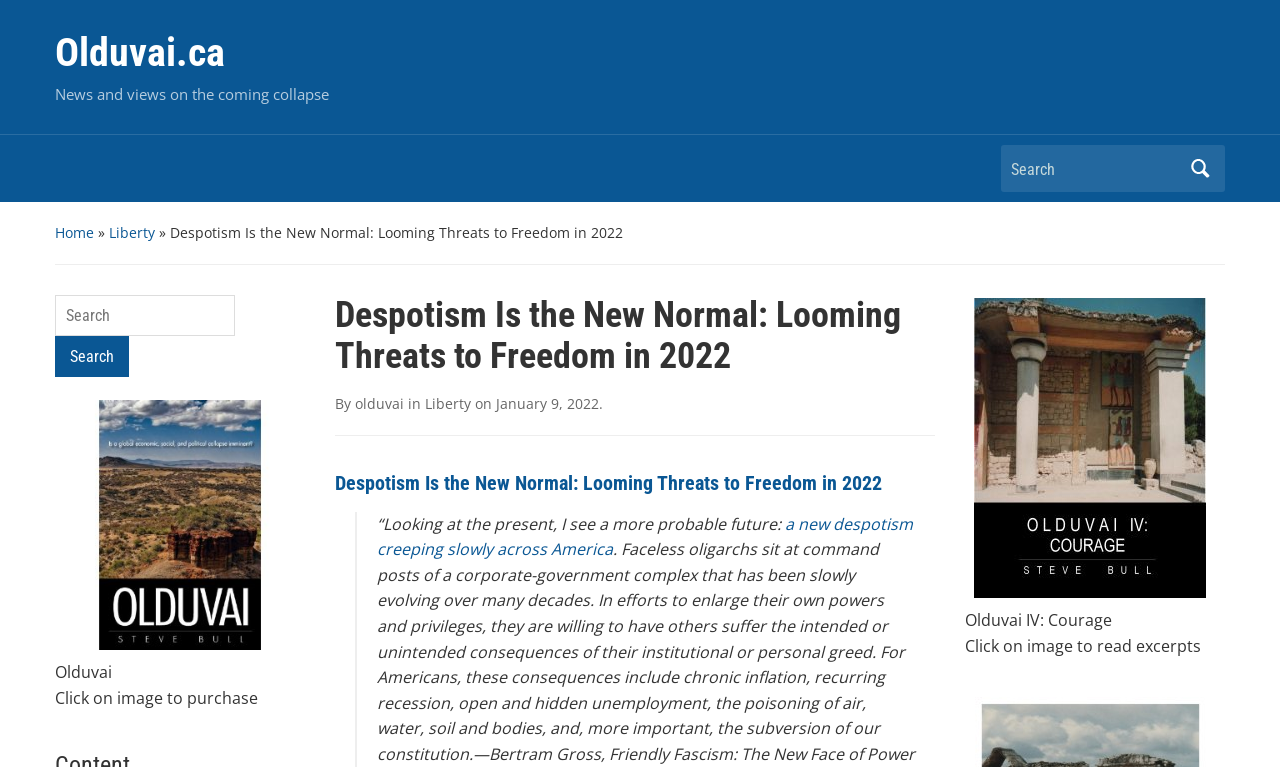Please specify the bounding box coordinates of the area that should be clicked to accomplish the following instruction: "Read excerpts". The coordinates should consist of four float numbers between 0 and 1, i.e., [left, top, right, bottom].

[0.754, 0.389, 0.949, 0.78]